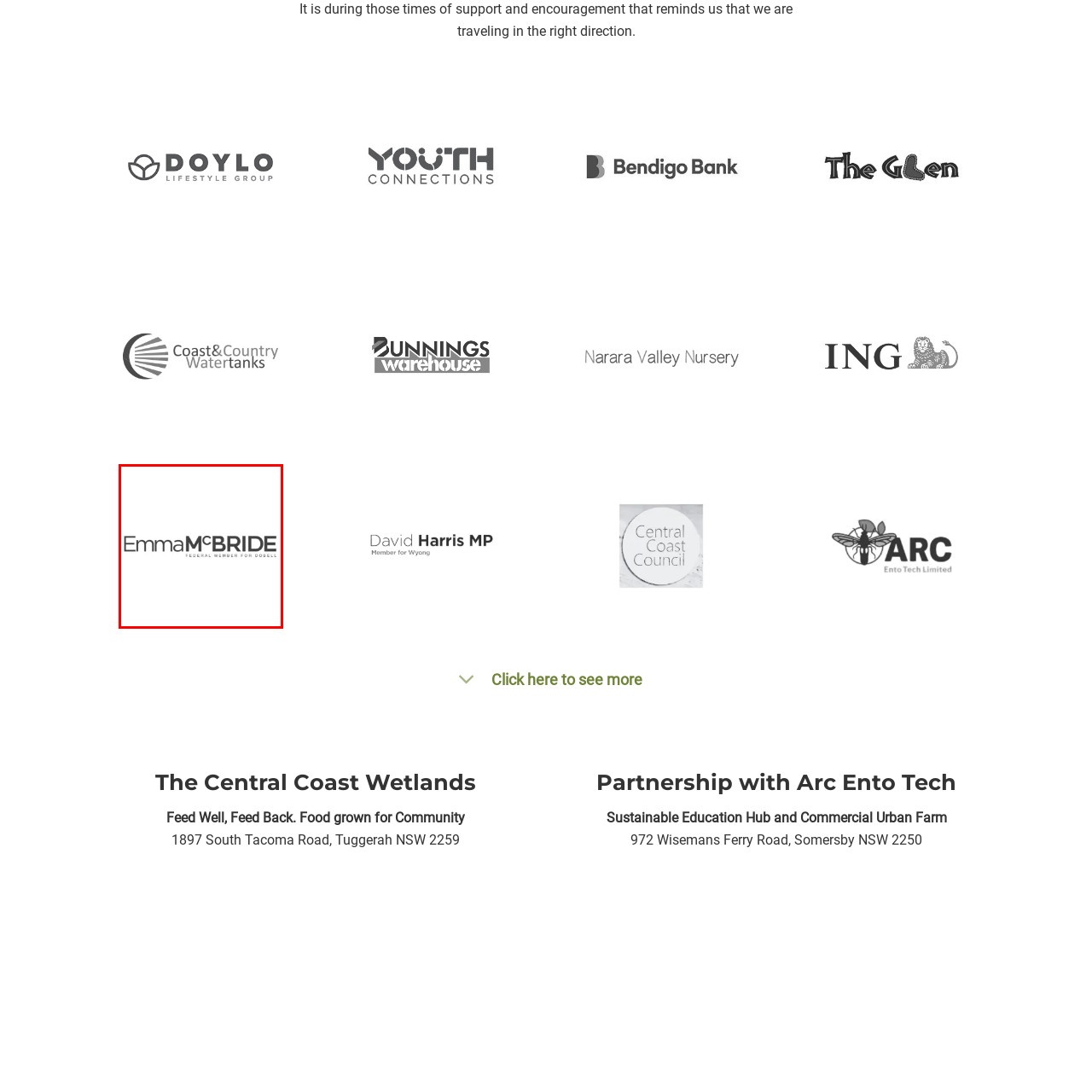Does the image convey a sense of professionalism?
Analyze the image inside the red bounding box and provide a one-word or short-phrase answer to the question.

Yes